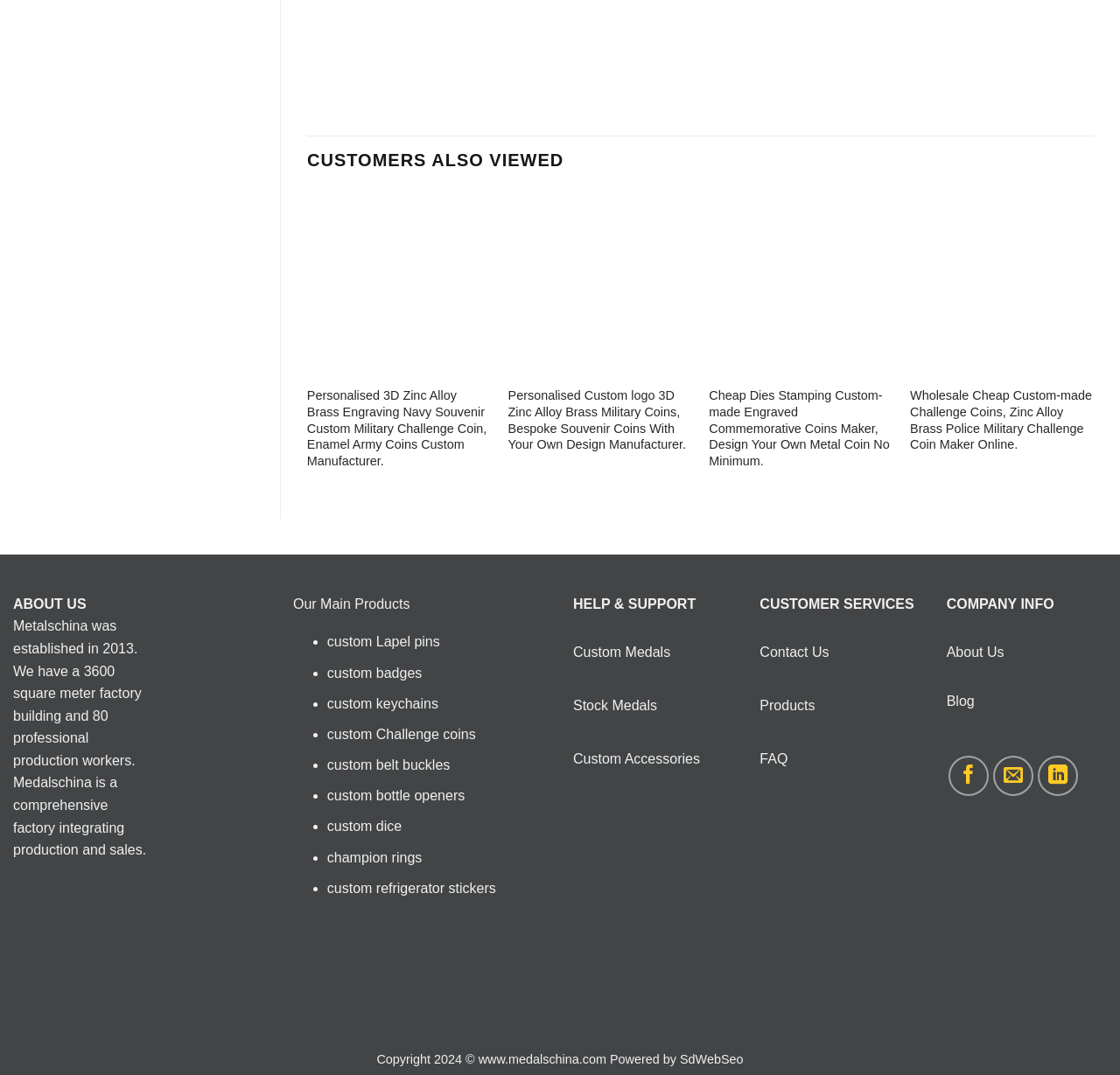What type of products does MedalsChina offer?
Give a detailed explanation using the information visible in the image.

Based on the webpage, MedalsChina offers various custom products such as custom lapel pins, custom badges, custom keychains, custom challenge coins, and more, as listed under the 'Our Main Products' section.